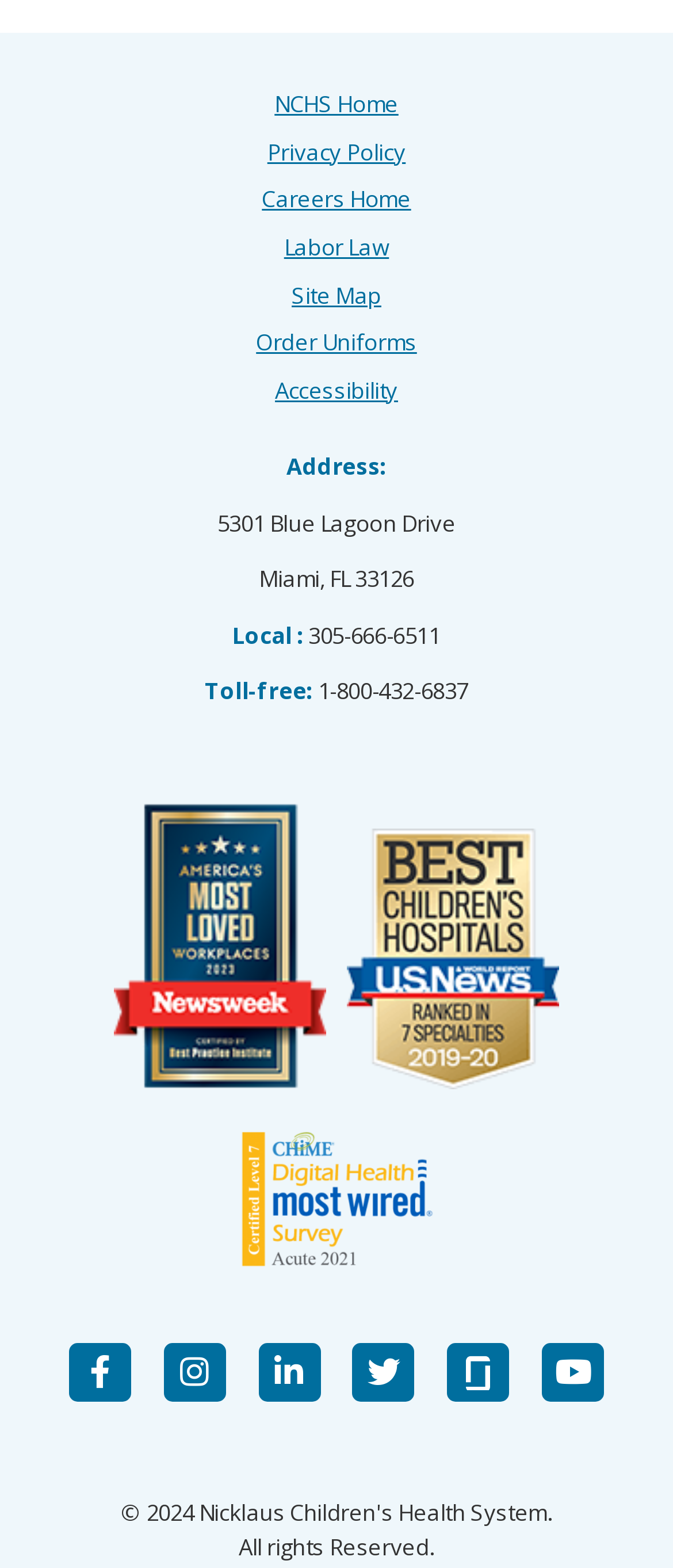Answer the question briefly using a single word or phrase: 
What is the theme of the images on the page?

Awards and recognition